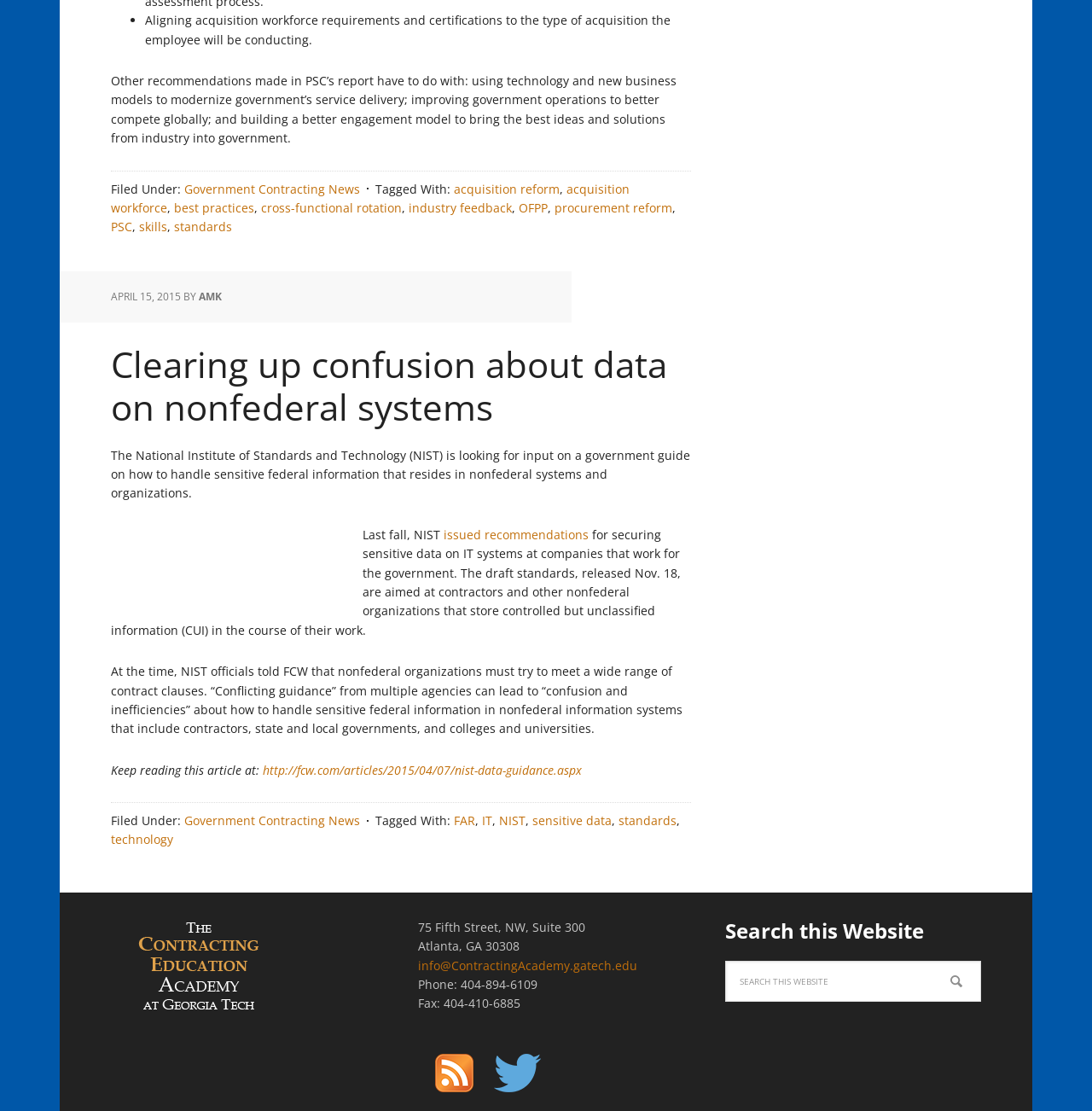Could you locate the bounding box coordinates for the section that should be clicked to accomplish this task: "Find a lawyer".

None